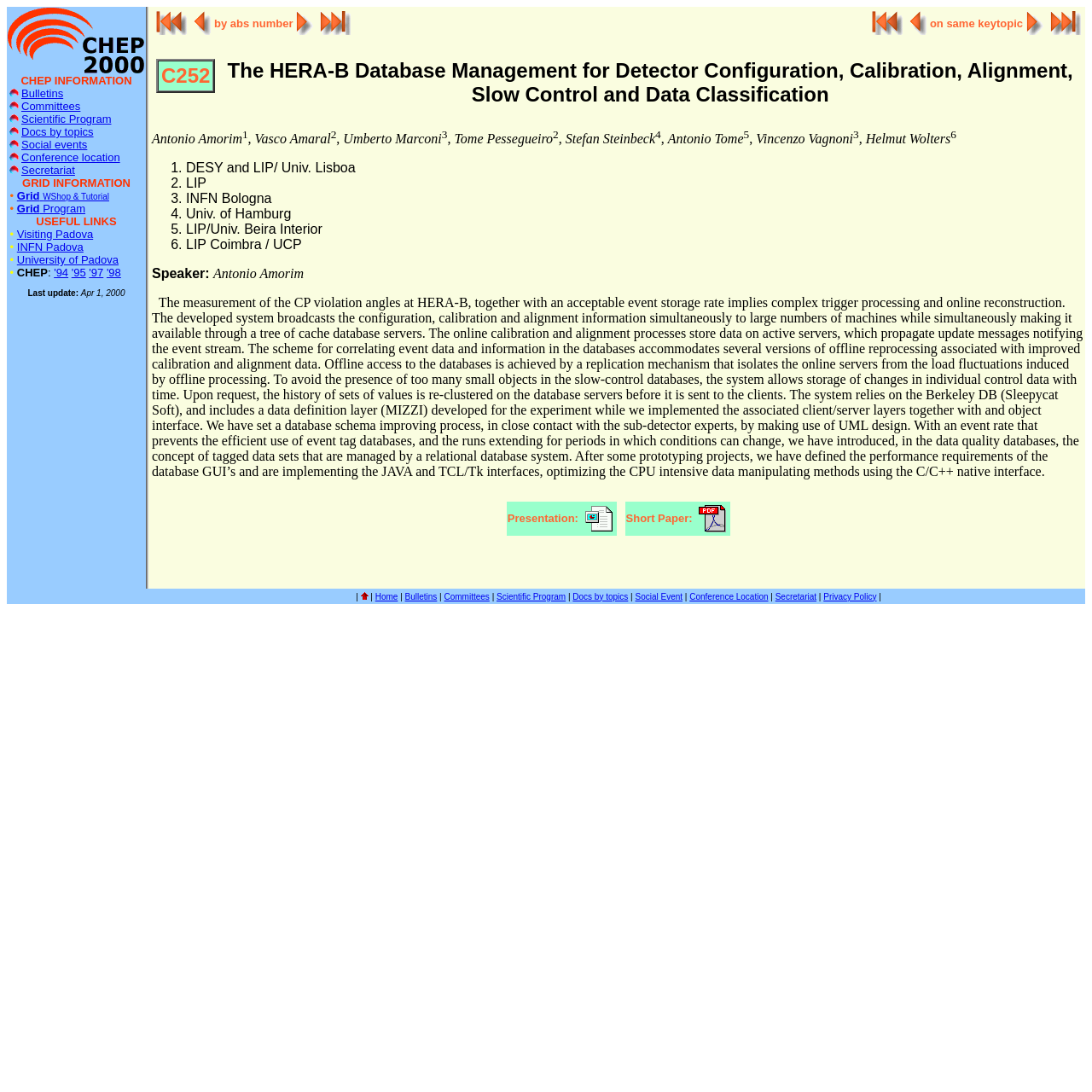Indicate the bounding box coordinates of the element that must be clicked to execute the instruction: "View Grid WShop & Tutorial". The coordinates should be given as four float numbers between 0 and 1, i.e., [left, top, right, bottom].

[0.015, 0.173, 0.1, 0.185]